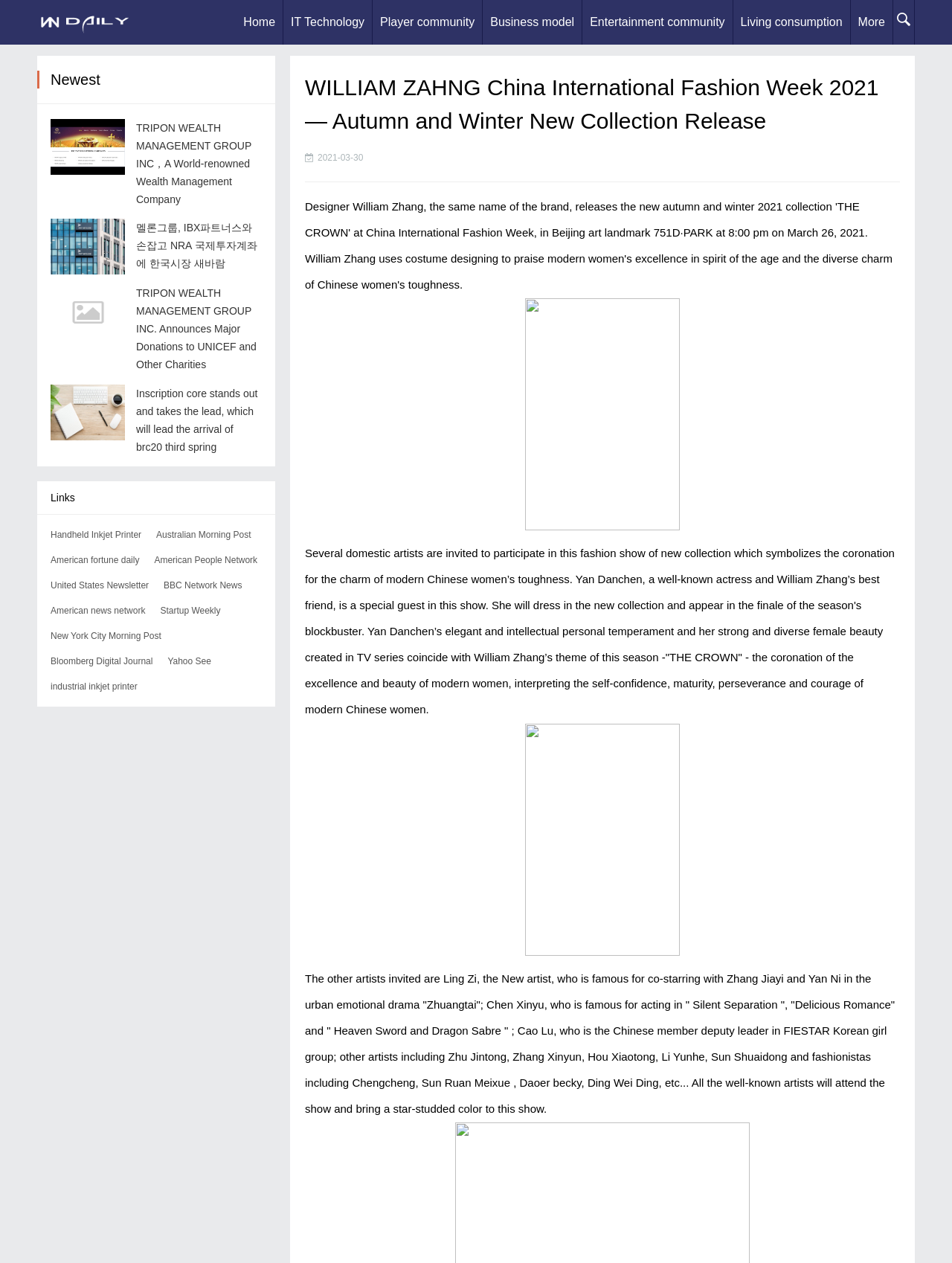Indicate the bounding box coordinates of the clickable region to achieve the following instruction: "Check the 'Newest' section."

[0.039, 0.056, 0.289, 0.07]